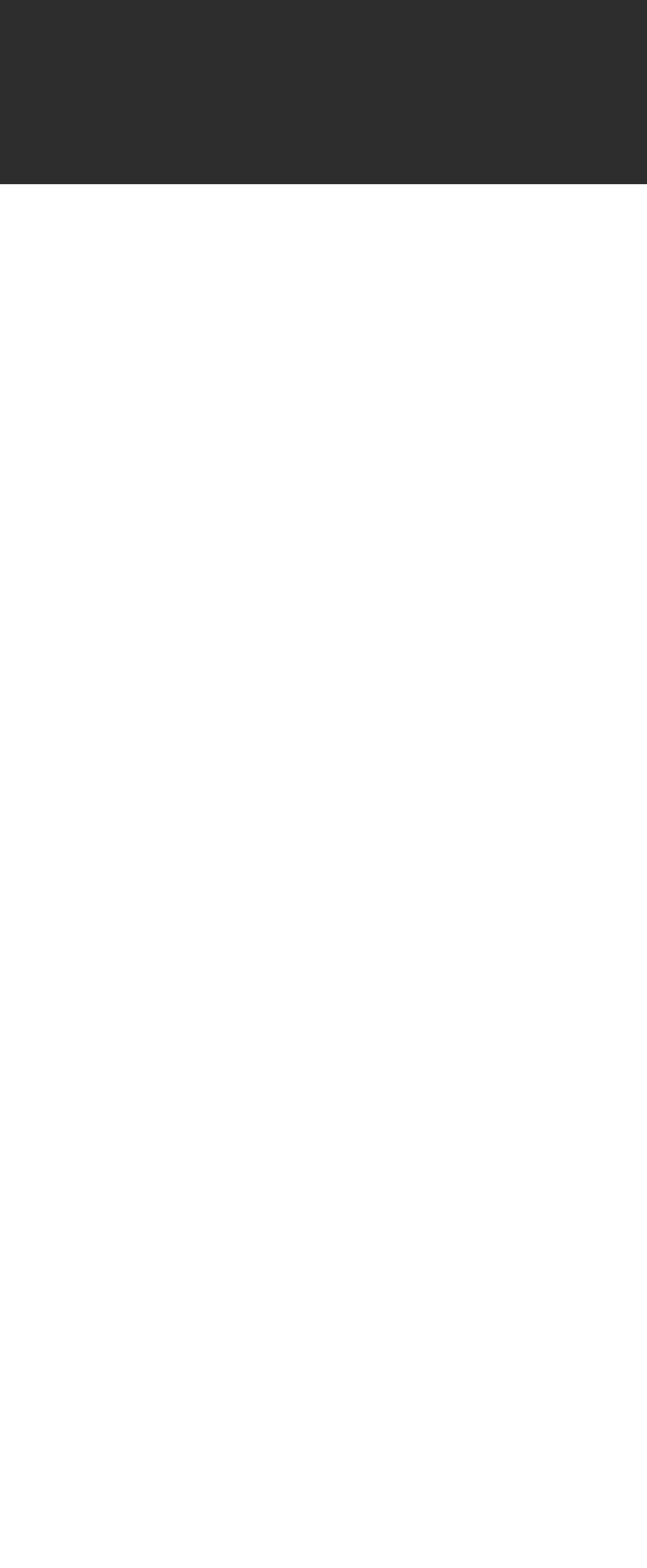Please find the bounding box coordinates for the clickable element needed to perform this instruction: "Go to the About iba.UNIVERSE page".

[0.033, 0.364, 0.422, 0.387]